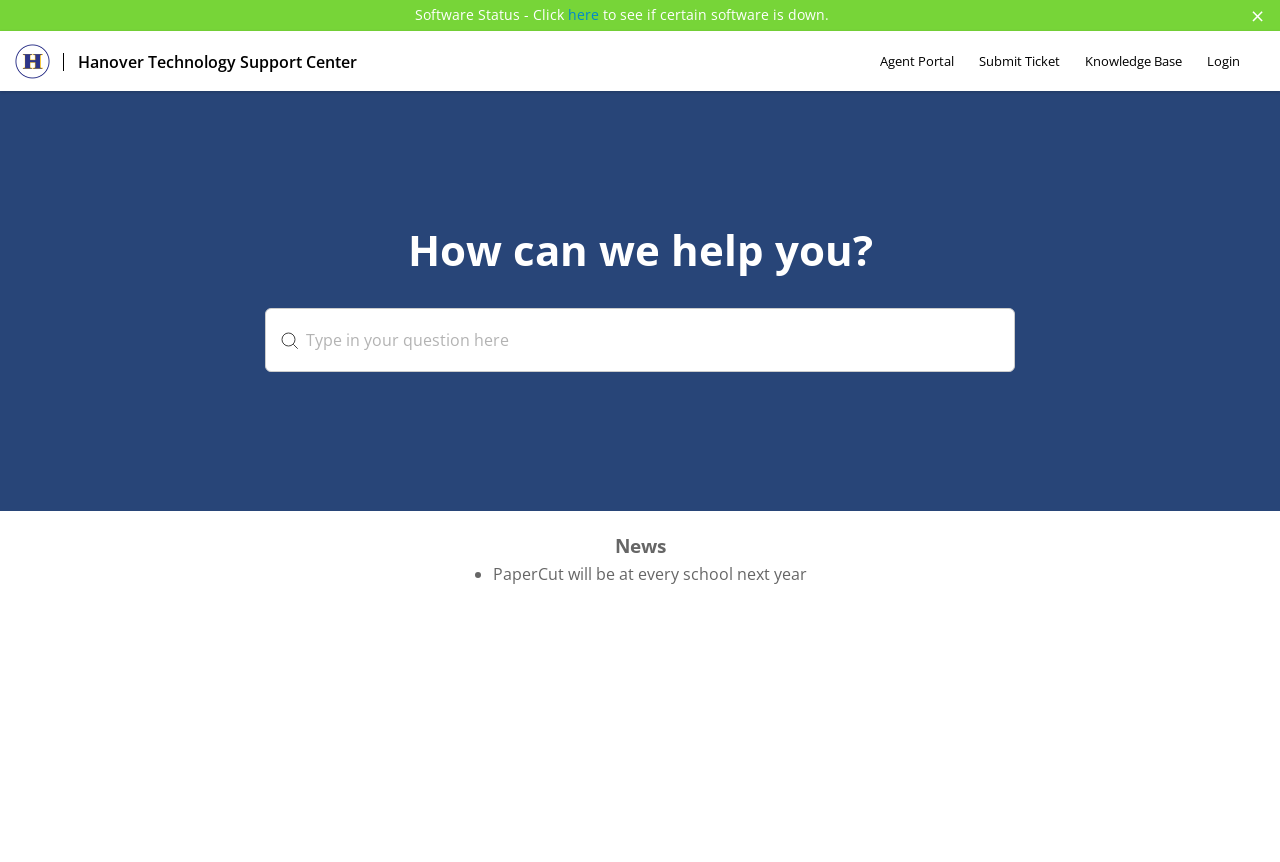Calculate the bounding box coordinates for the UI element based on the following description: "here". Ensure the coordinates are four float numbers between 0 and 1, i.e., [left, top, right, bottom].

[0.444, 0.006, 0.468, 0.028]